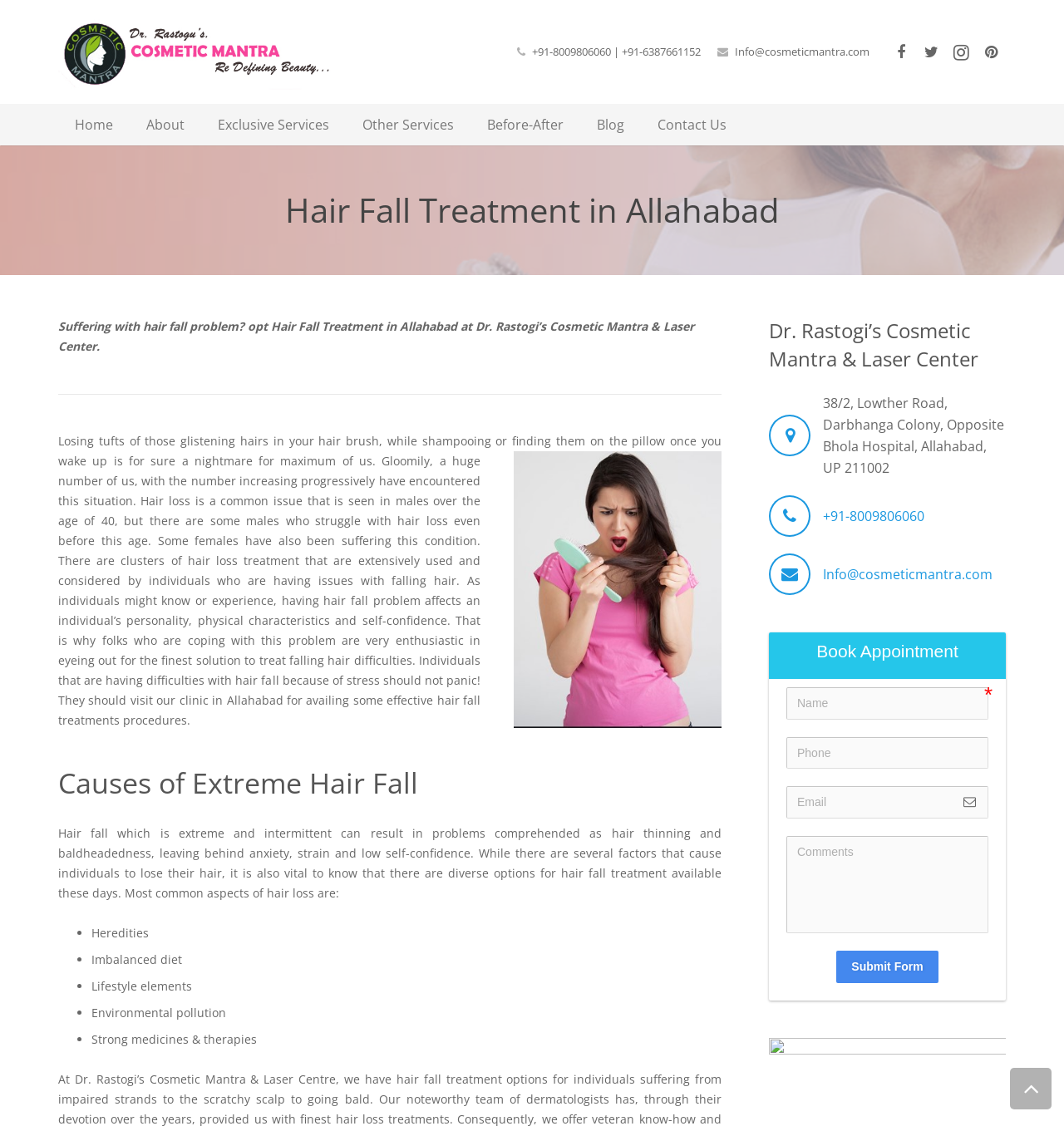Please determine the bounding box coordinates of the element's region to click for the following instruction: "Click the 'Submit Form' button".

[0.786, 0.841, 0.882, 0.869]